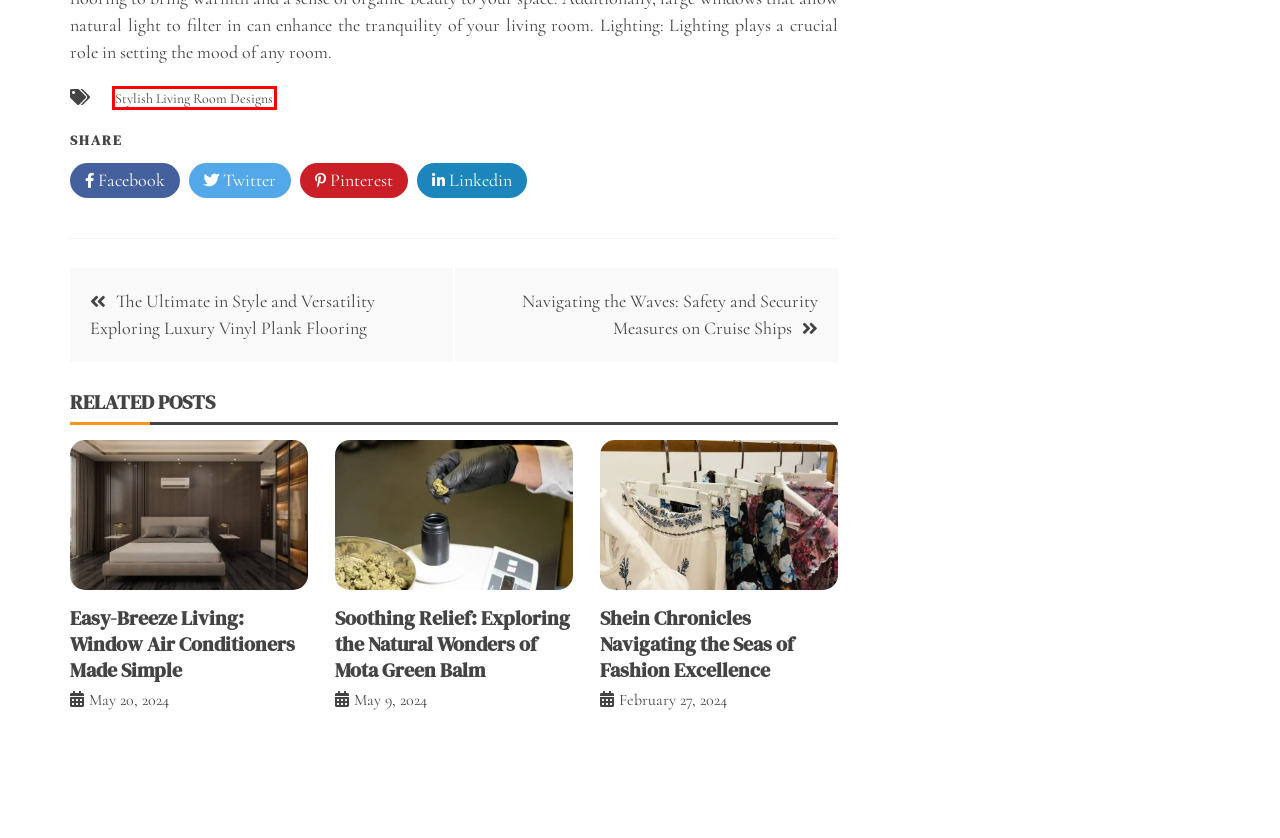Examine the webpage screenshot and identify the UI element enclosed in the red bounding box. Pick the webpage description that most accurately matches the new webpage after clicking the selected element. Here are the candidates:
A. Easy-Breeze Living: Window Air Conditioners Made Simple – Childs Angel
B. Shopping – Childs Angel
C. Health – Childs Angel
D. Stylish Living Room Designs – Childs Angel
E. Technology – Childs Angel
F. Shein Chronicles Navigating the Seas of Fashion Excellence – Childs Angel
G. The Ultimate in Style and Versatility Exploring Luxury Vinyl Plank Flooring – Childs Angel
H. Soothing Relief: Exploring the Natural Wonders of Mota Green Balm – Childs Angel

D